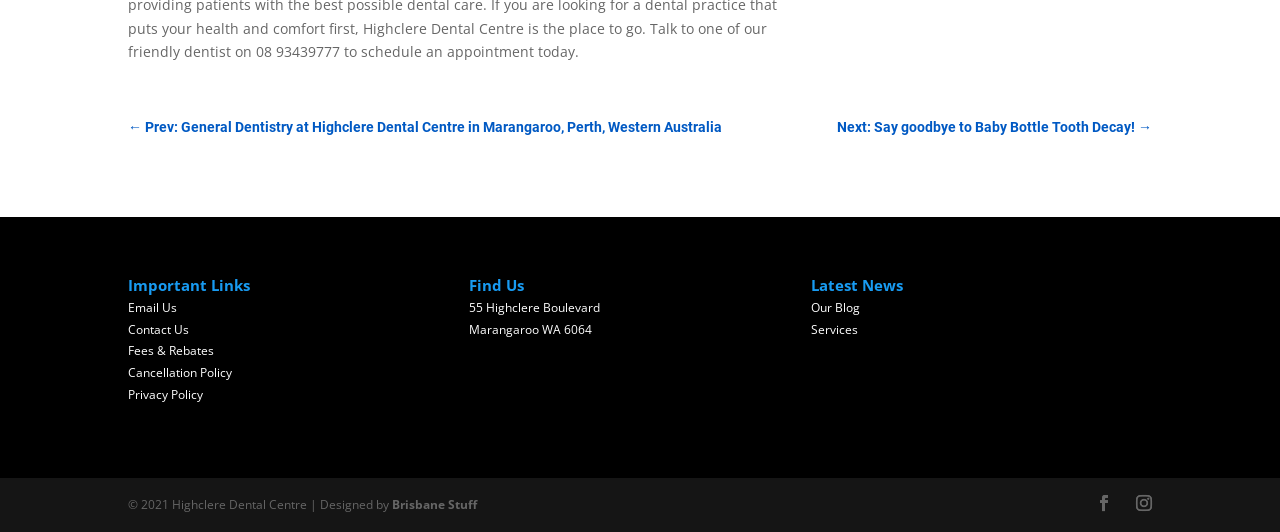Please find the bounding box for the UI component described as follows: "Services".

[0.633, 0.603, 0.67, 0.635]